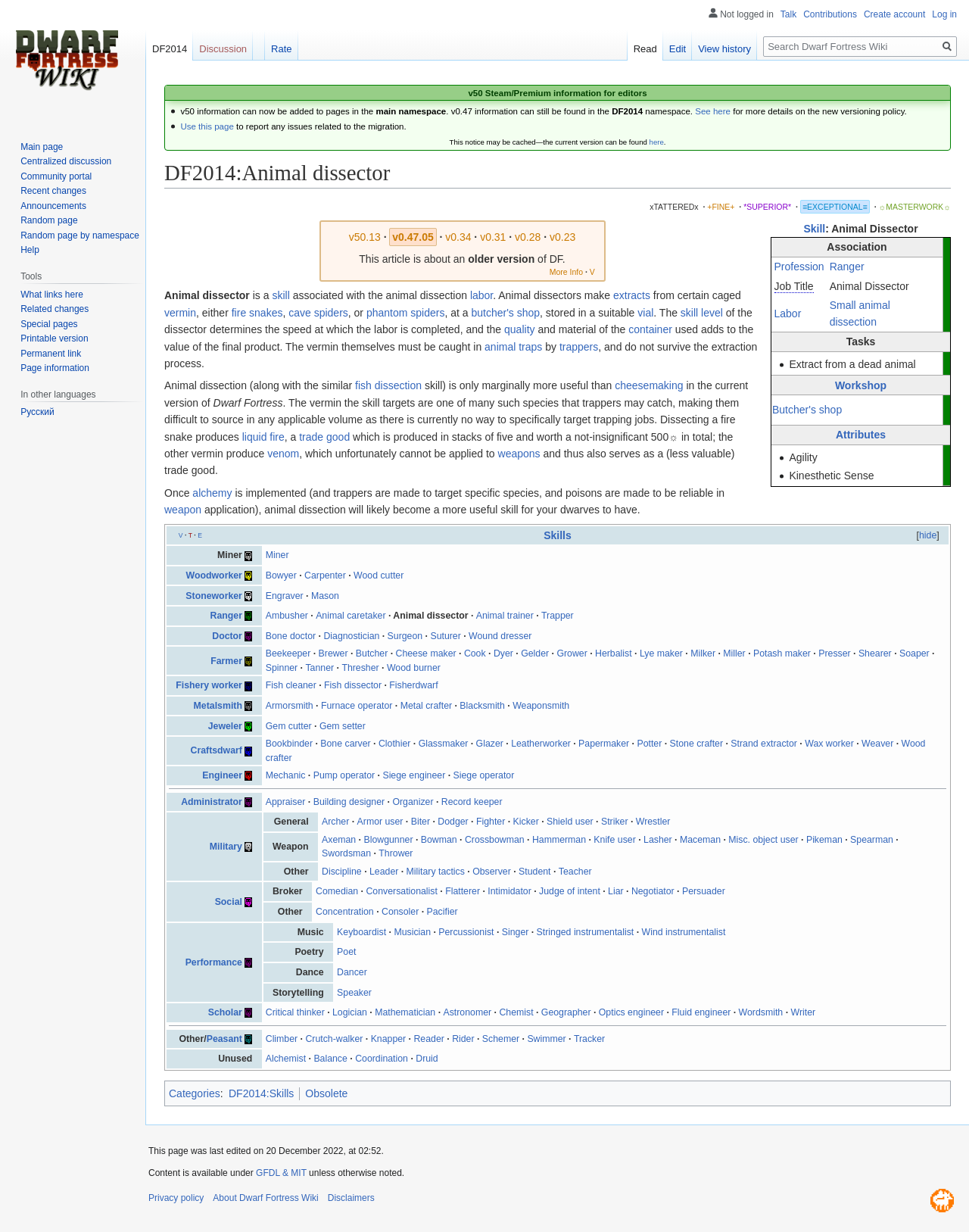Please answer the following question using a single word or phrase: 
What is the version of DF mentioned in the notice at the top of the page?

v50